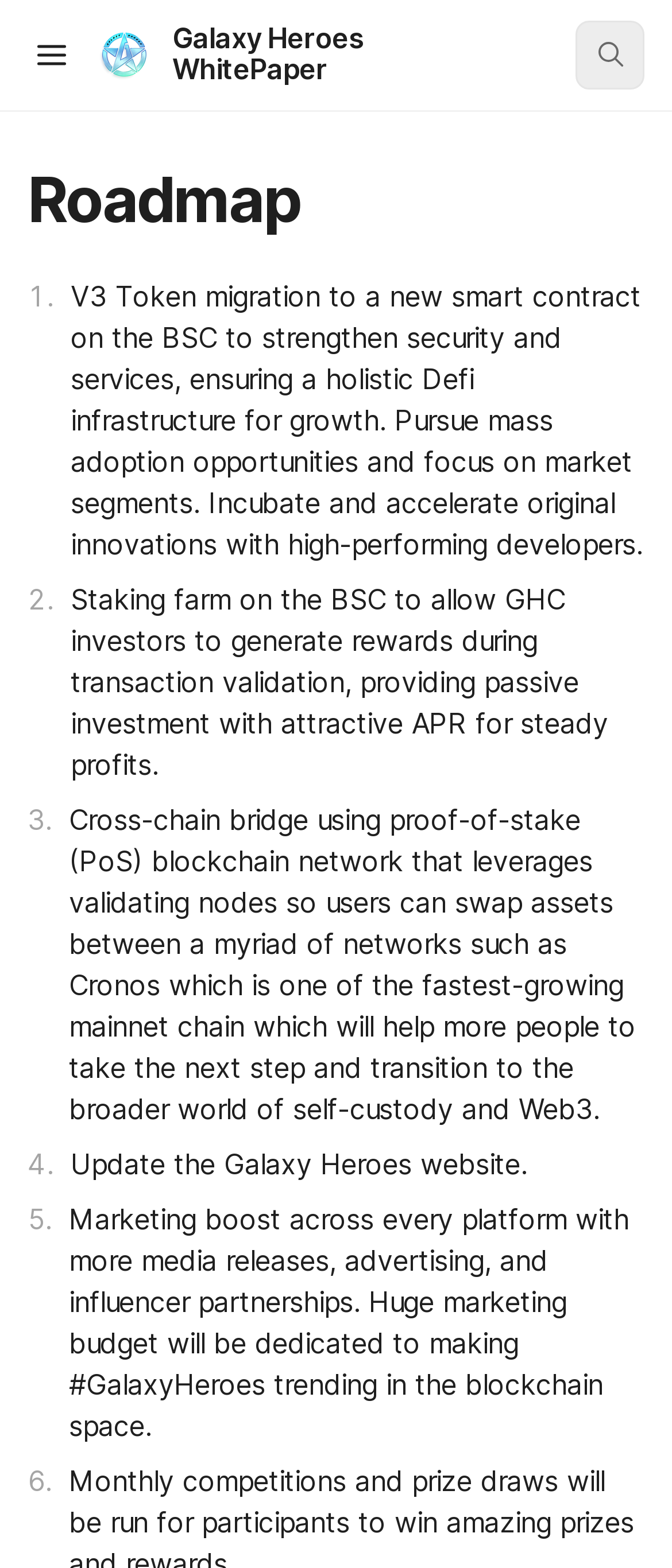Using the provided element description, identify the bounding box coordinates as (top-left x, top-left y, bottom-right x, bottom-right y). Ensure all values are between 0 and 1. Description: Galaxy Heroes WhitePaper

[0.144, 0.016, 0.708, 0.054]